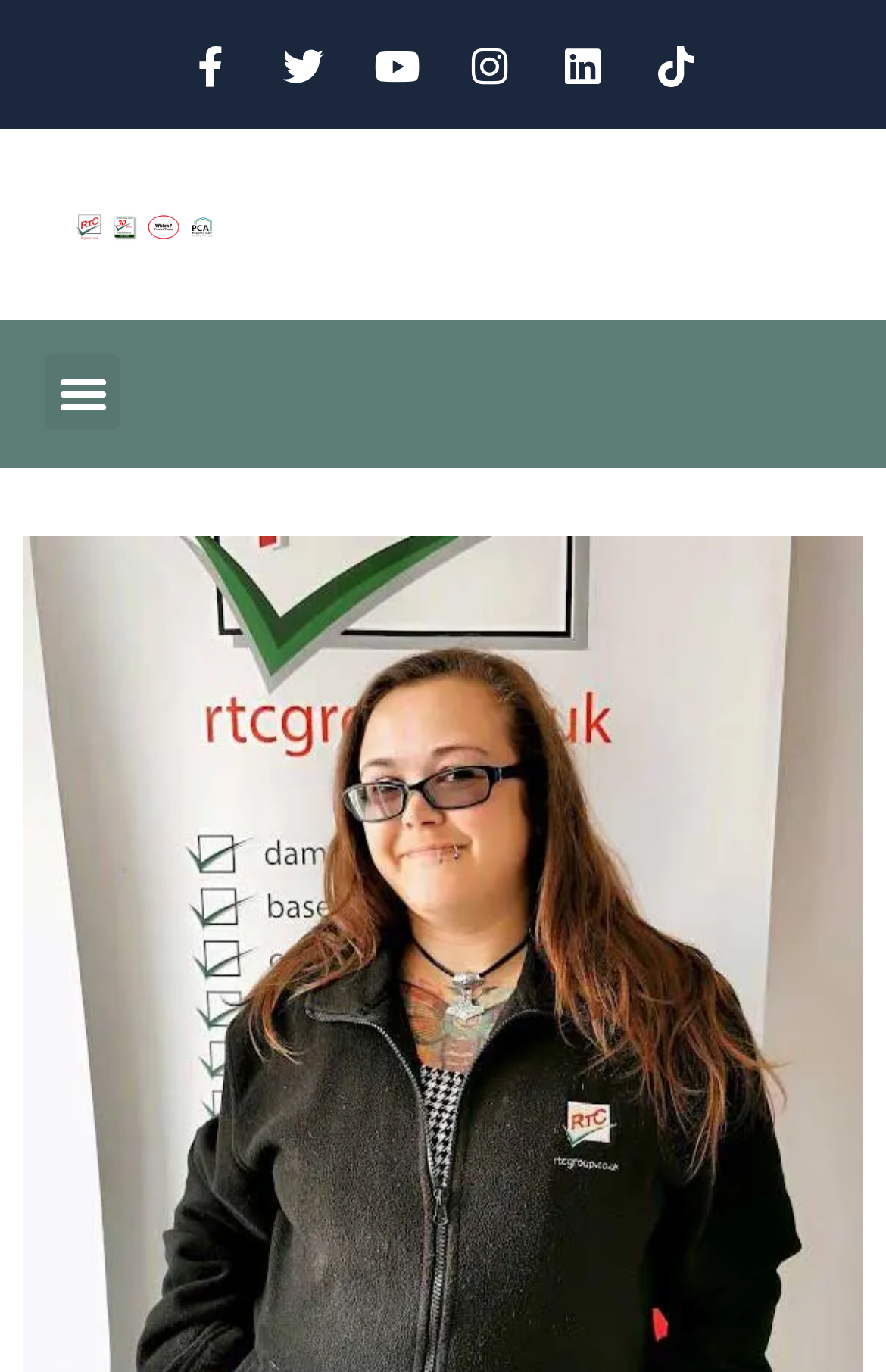Use one word or a short phrase to answer the question provided: 
What is the purpose of the button?

Menu Toggle